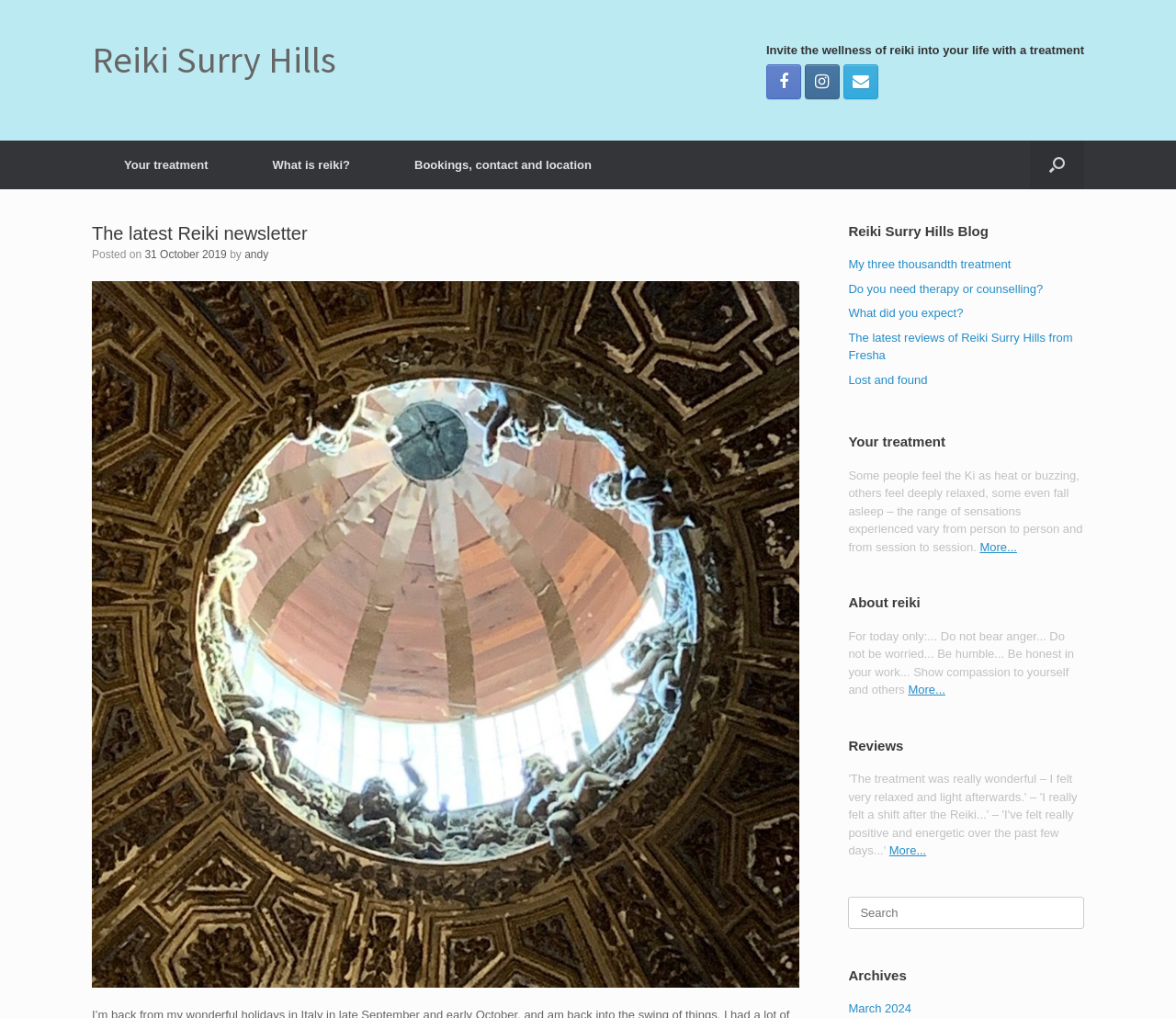Could you identify the text that serves as the heading for this webpage?

The latest Reiki newsletter